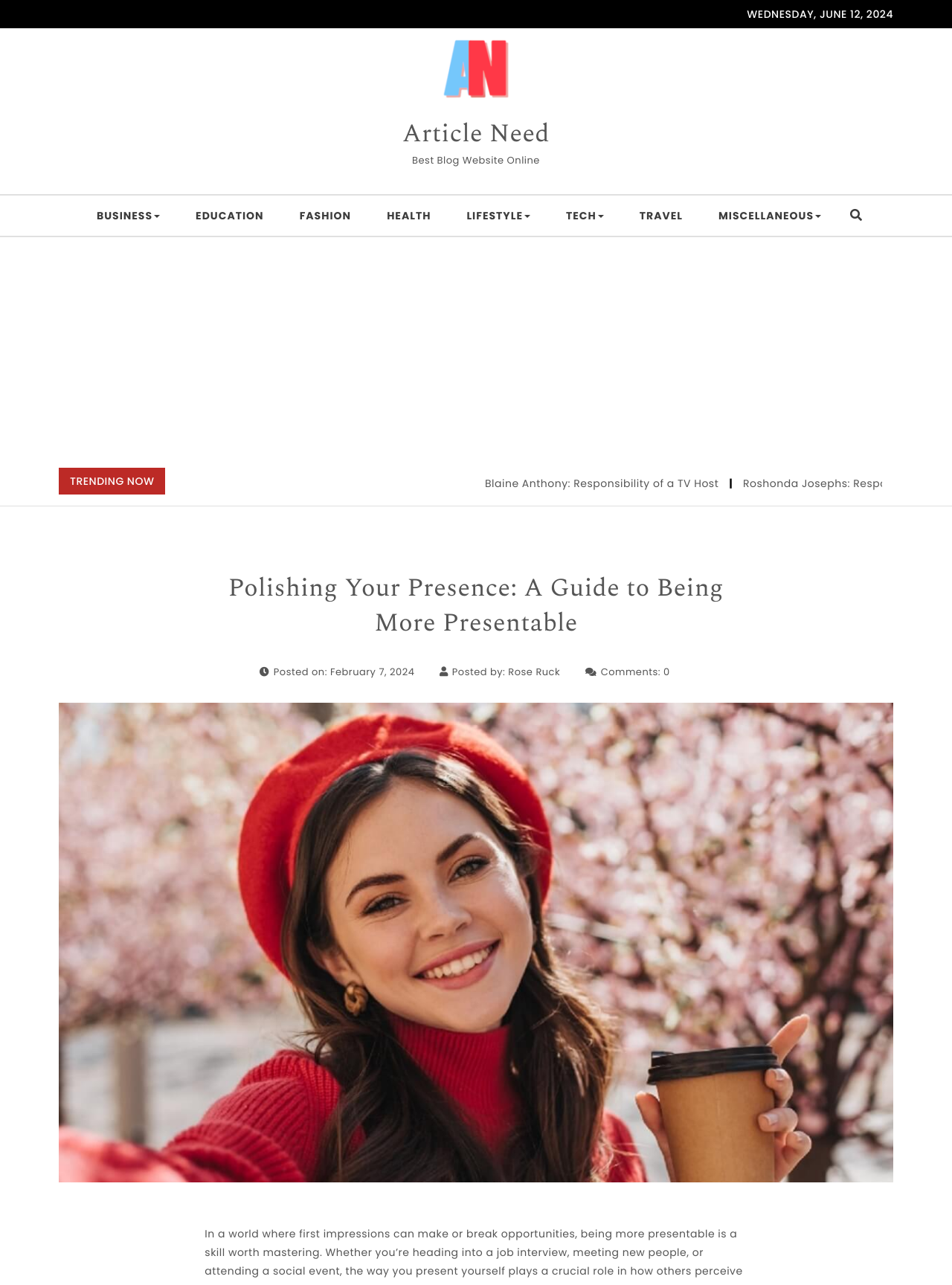Please answer the following question using a single word or phrase: 
What is the author of the article?

Rose Ruck